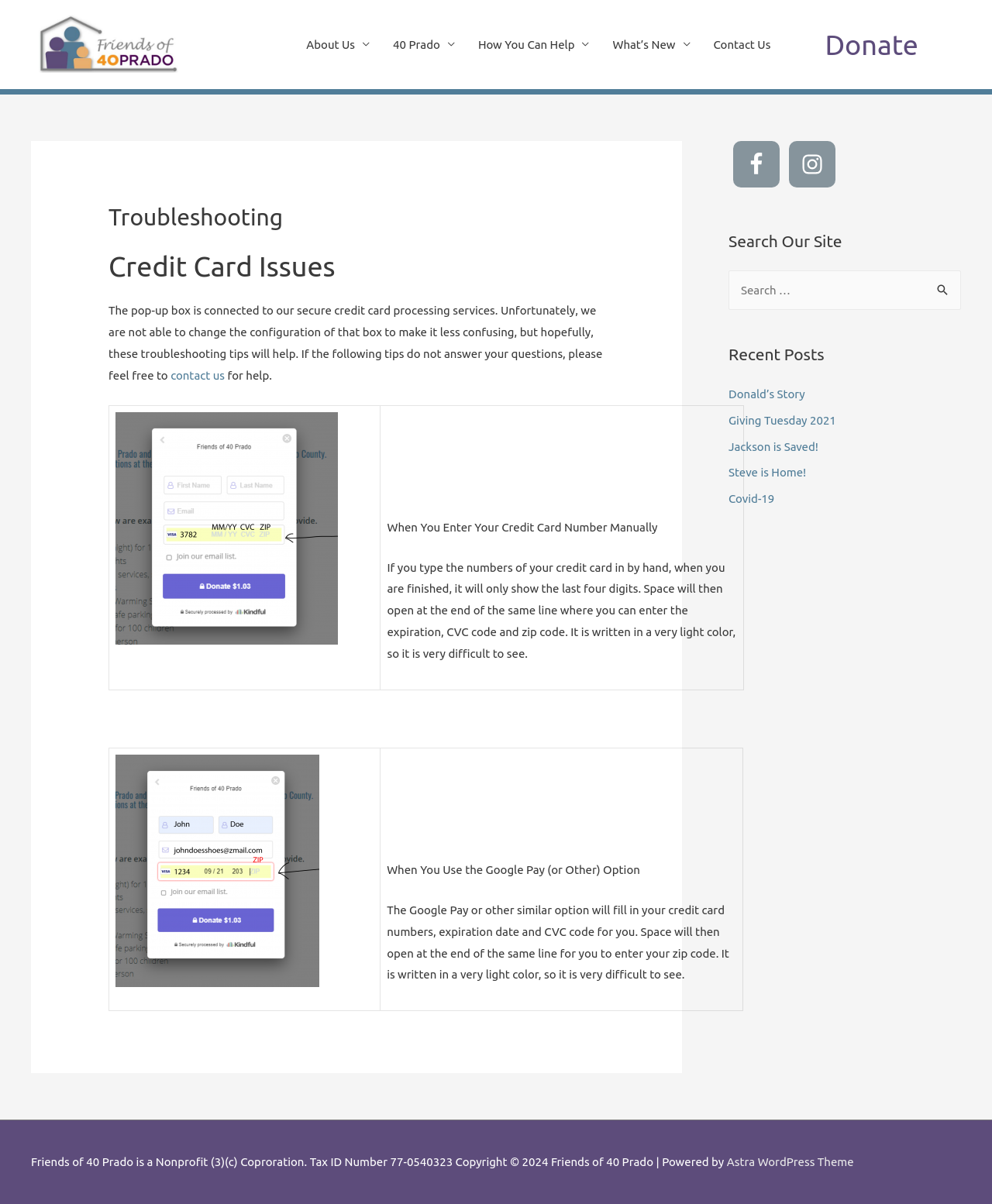What is the organization's tax ID number?
Provide a well-explained and detailed answer to the question.

I found the tax ID number at the bottom of the webpage, in the copyright section, which states 'Friends of 40 Prado is a Nonprofit (3)(c) Coproration. Tax ID Number 77-0540323'.